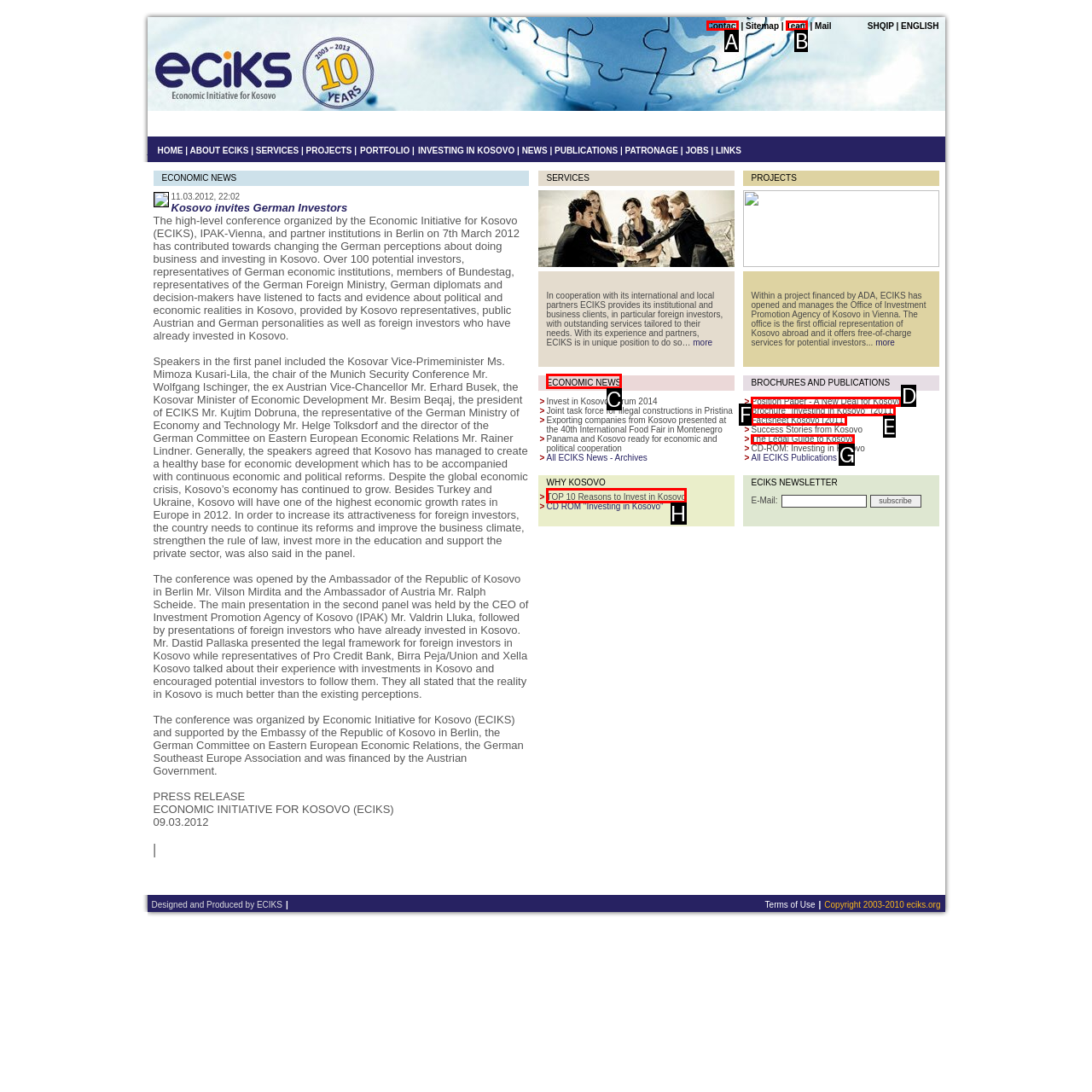Out of the given choices, which letter corresponds to the UI element required to Click on the 'CONTACT' link? Answer with the letter.

A